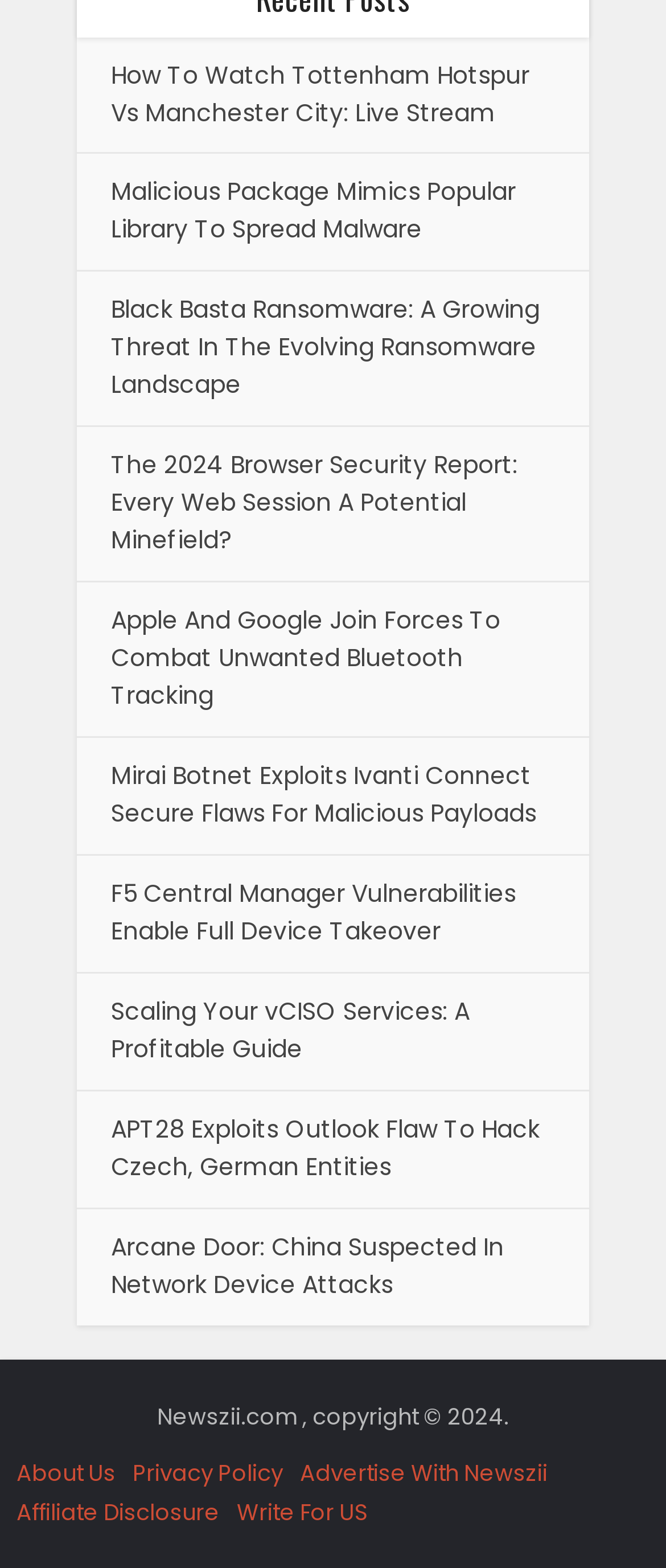Determine the bounding box coordinates for the area that needs to be clicked to fulfill this task: "Write an article for Newszii". The coordinates must be given as four float numbers between 0 and 1, i.e., [left, top, right, bottom].

[0.356, 0.954, 0.553, 0.975]